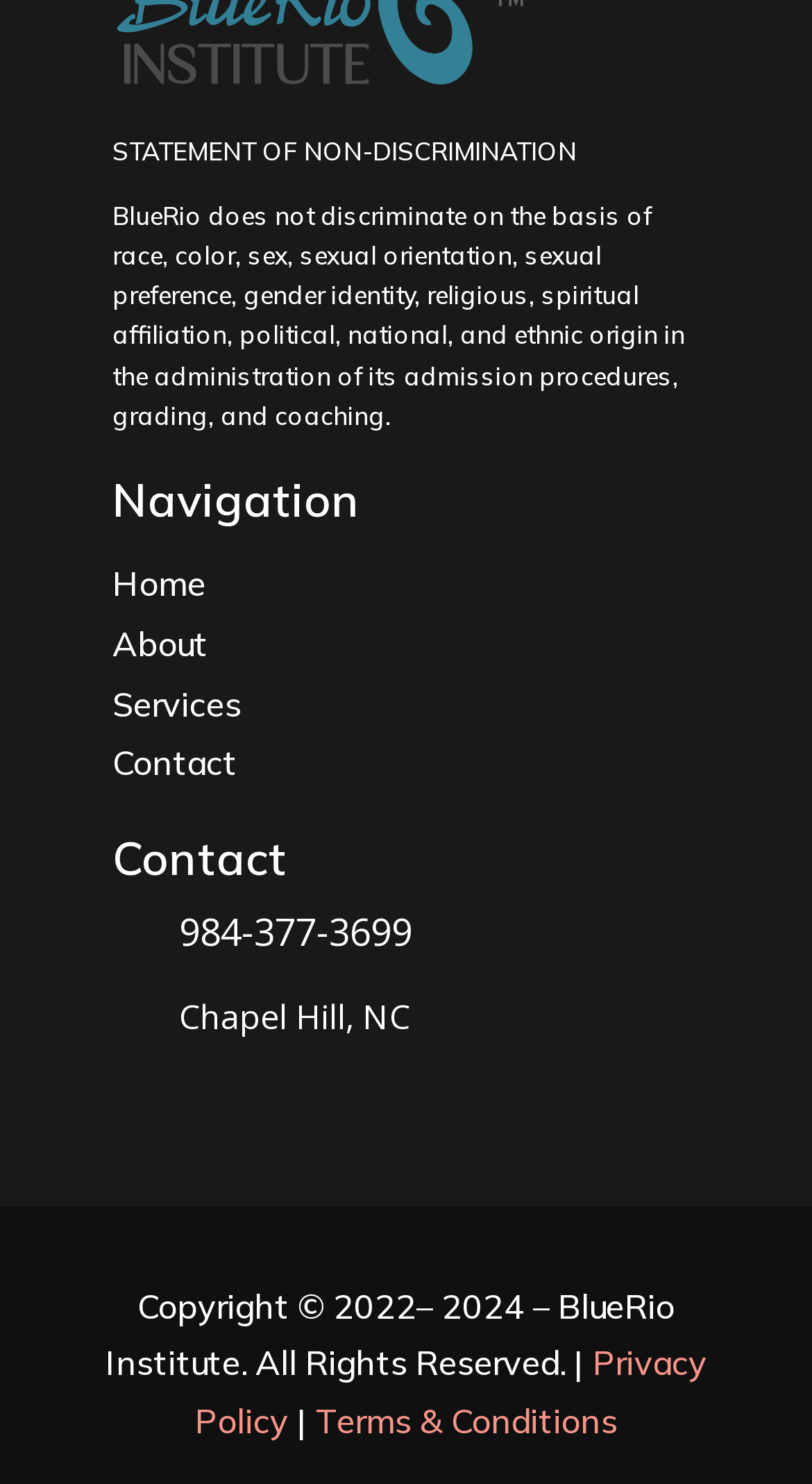Determine the bounding box coordinates for the UI element described. Format the coordinates as (top-left x, top-left y, bottom-right x, bottom-right y) and ensure all values are between 0 and 1. Element description: Terms & Conditions

[0.388, 0.943, 0.76, 0.971]